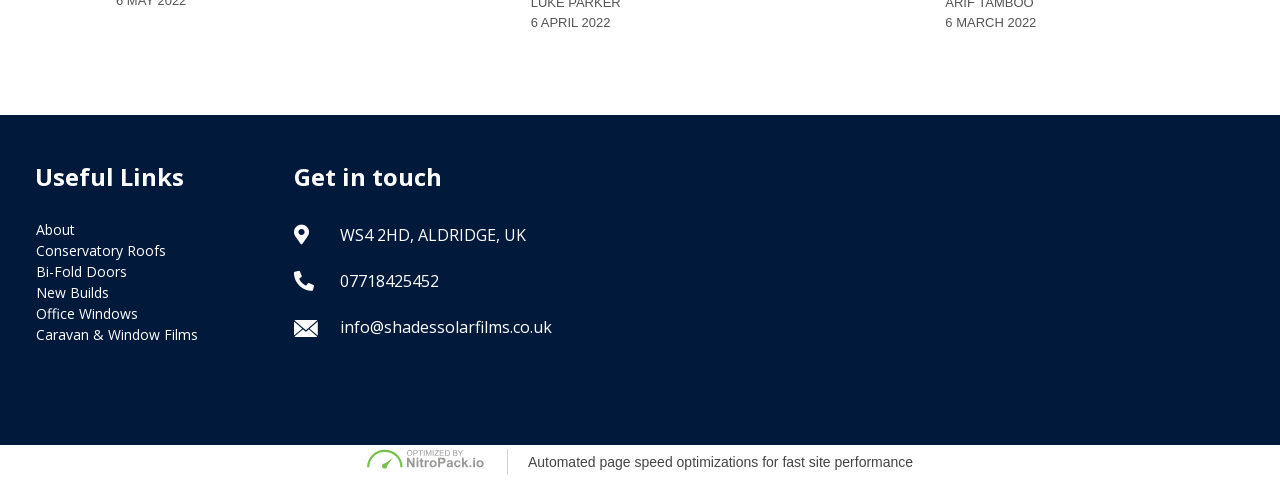How many dates are mentioned on the webpage?
Use the screenshot to answer the question with a single word or phrase.

2